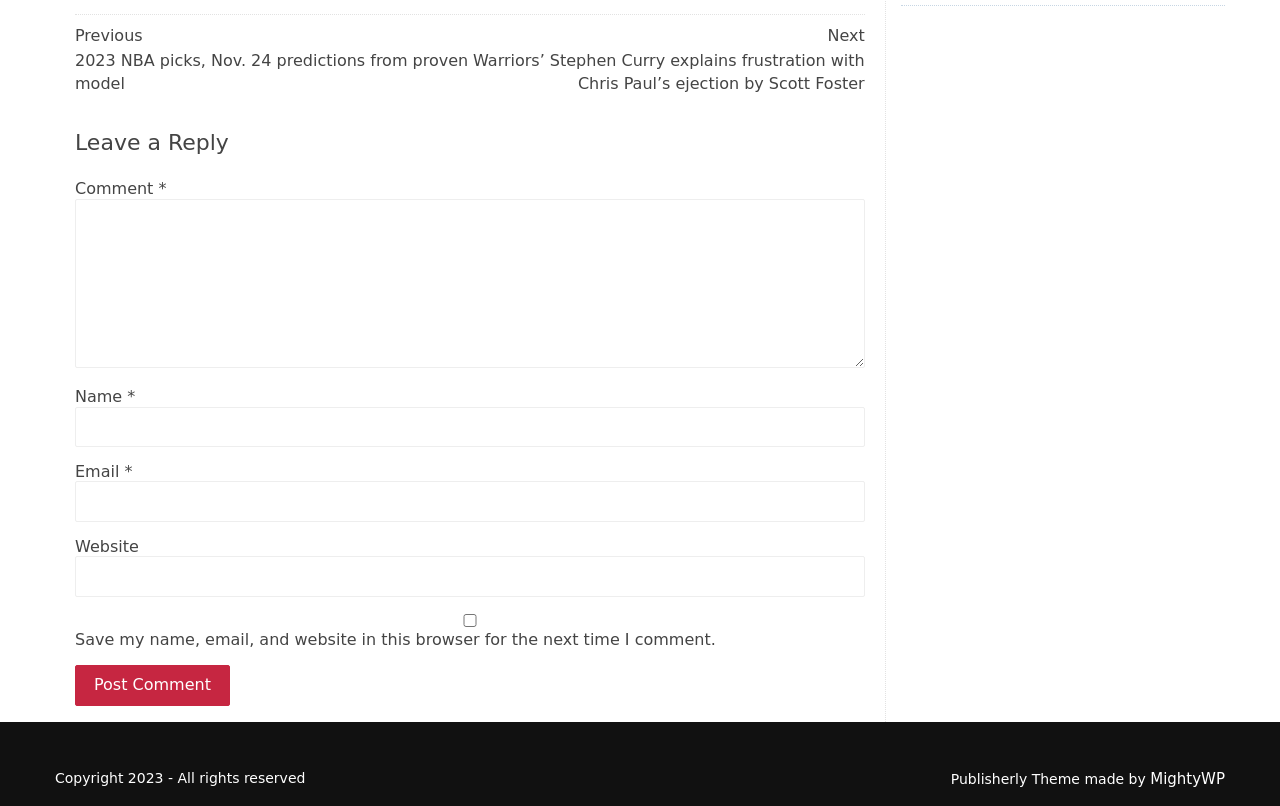Using a single word or phrase, answer the following question: 
What is the theme of the webpage made by?

MightyWP